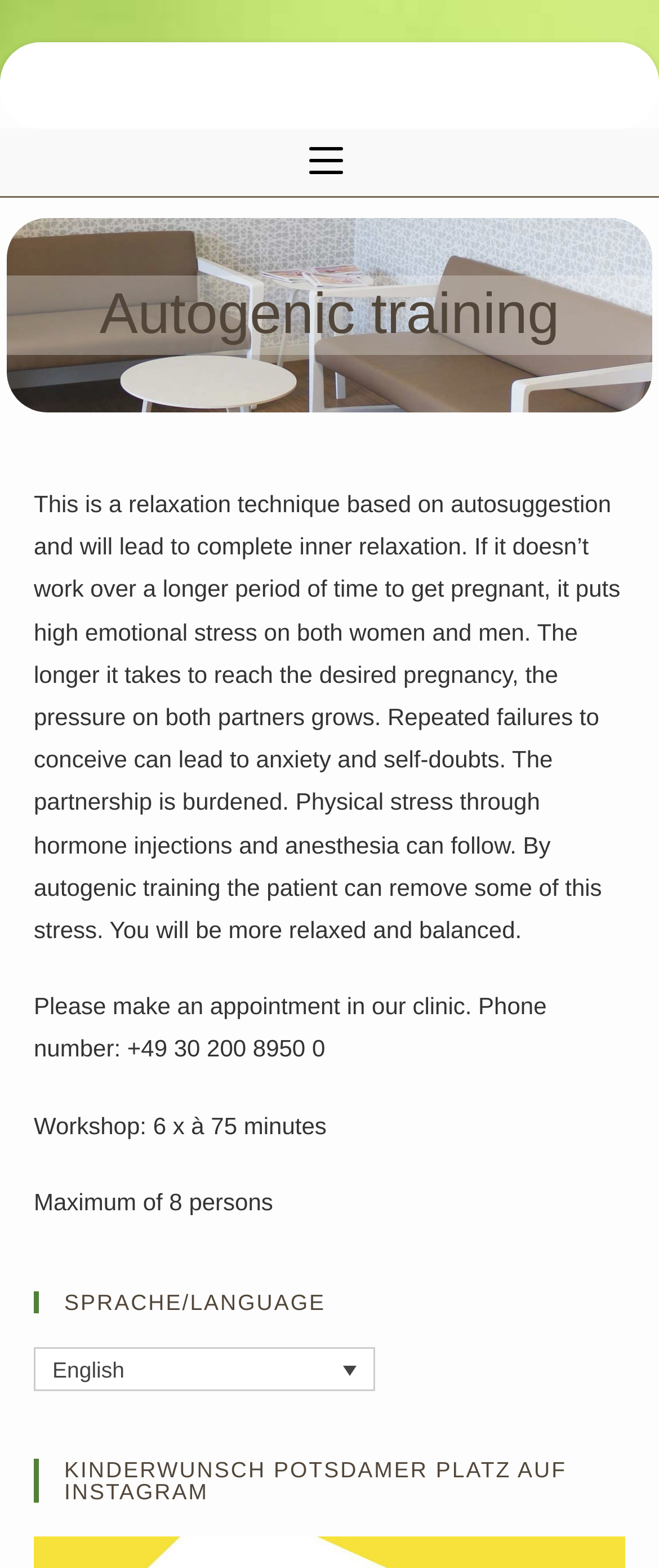What is the duration of the workshop?
Based on the visual details in the image, please answer the question thoroughly.

The webpage mentions that the workshop consists of 6 sessions, each lasting 75 minutes.